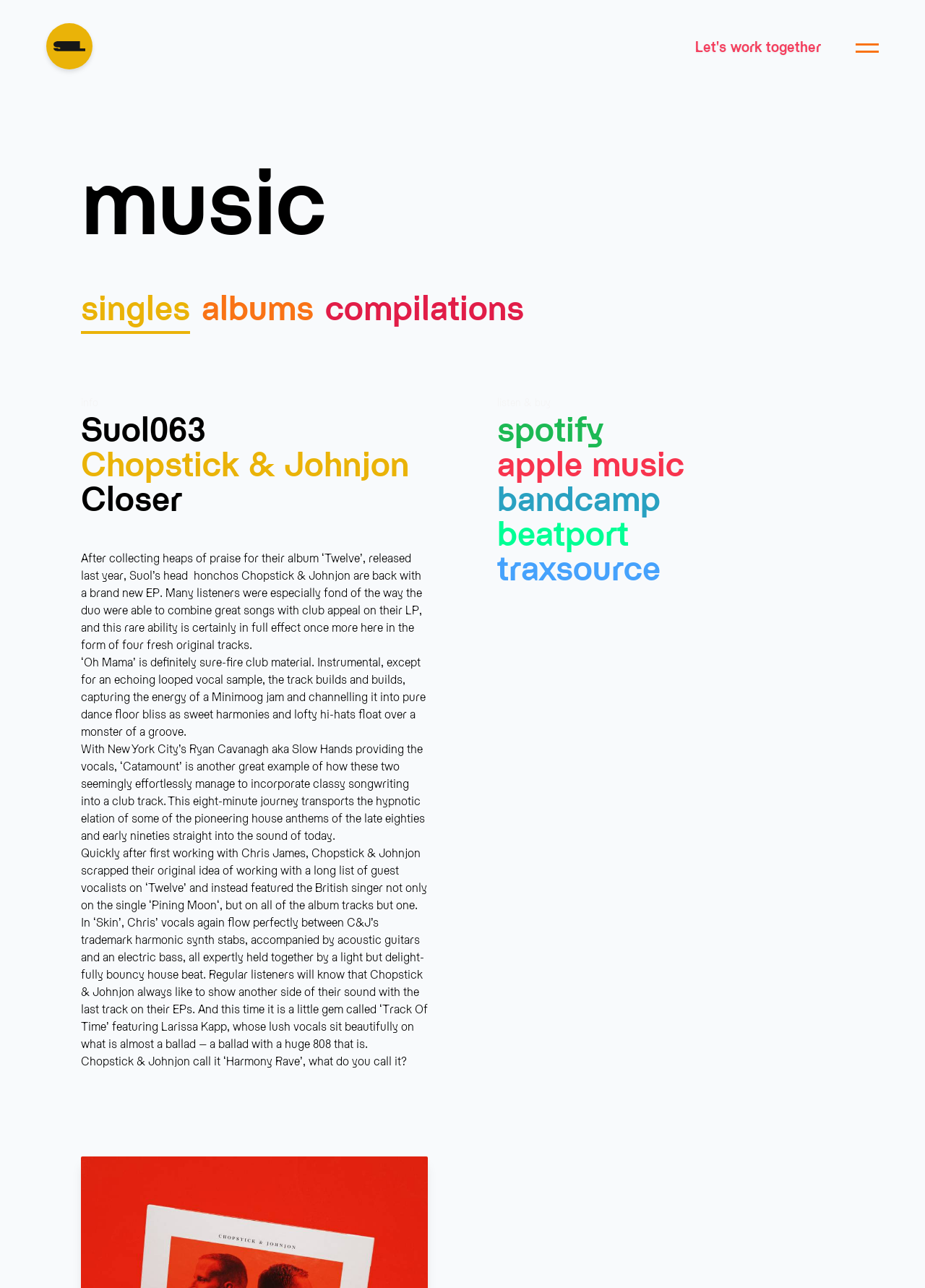Please locate the bounding box coordinates of the region I need to click to follow this instruction: "Click on the 'Let's work together' link".

[0.714, 0.021, 0.925, 0.051]